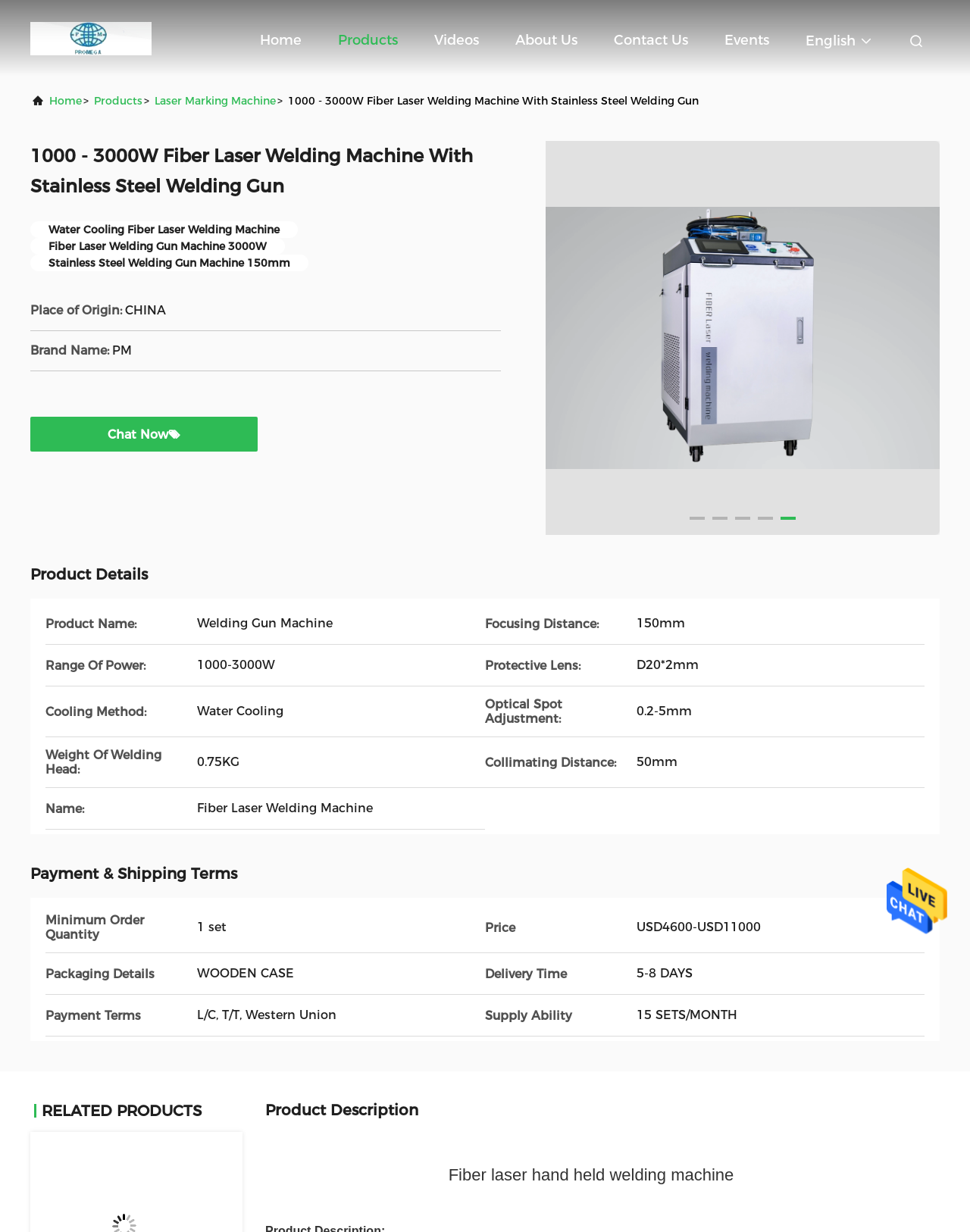Locate the bounding box coordinates of the element that needs to be clicked to carry out the instruction: "Chat Now". The coordinates should be given as four float numbers ranging from 0 to 1, i.e., [left, top, right, bottom].

[0.111, 0.347, 0.173, 0.359]